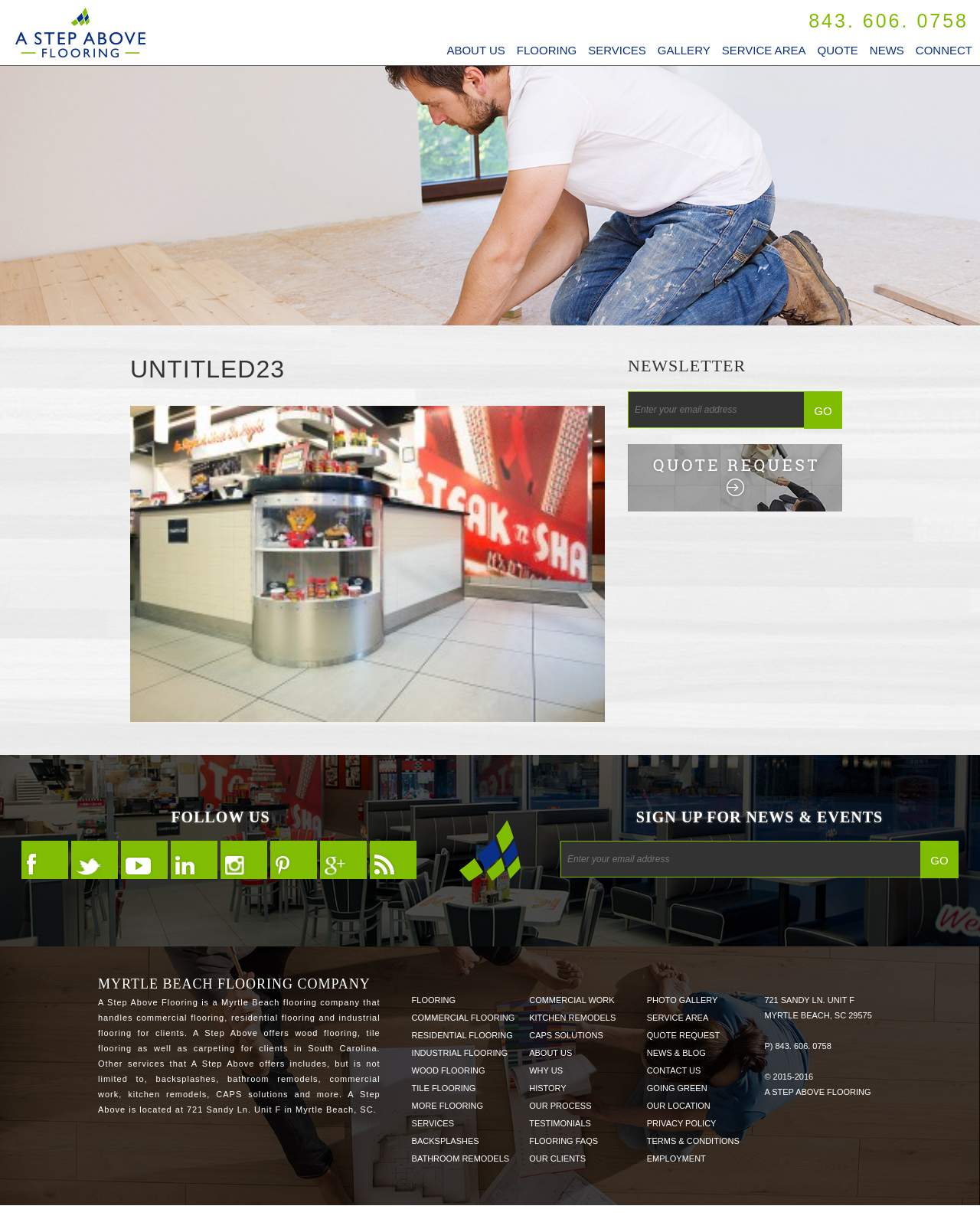Please locate the bounding box coordinates for the element that should be clicked to achieve the following instruction: "Follow Us On Facebook". Ensure the coordinates are given as four float numbers between 0 and 1, i.e., [left, top, right, bottom].

[0.022, 0.69, 0.07, 0.721]